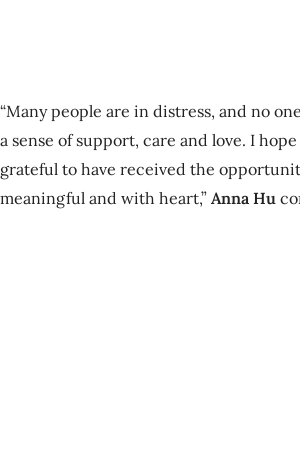What is Anna Hu involved in?
Respond to the question with a single word or phrase according to the image.

Charitable initiative